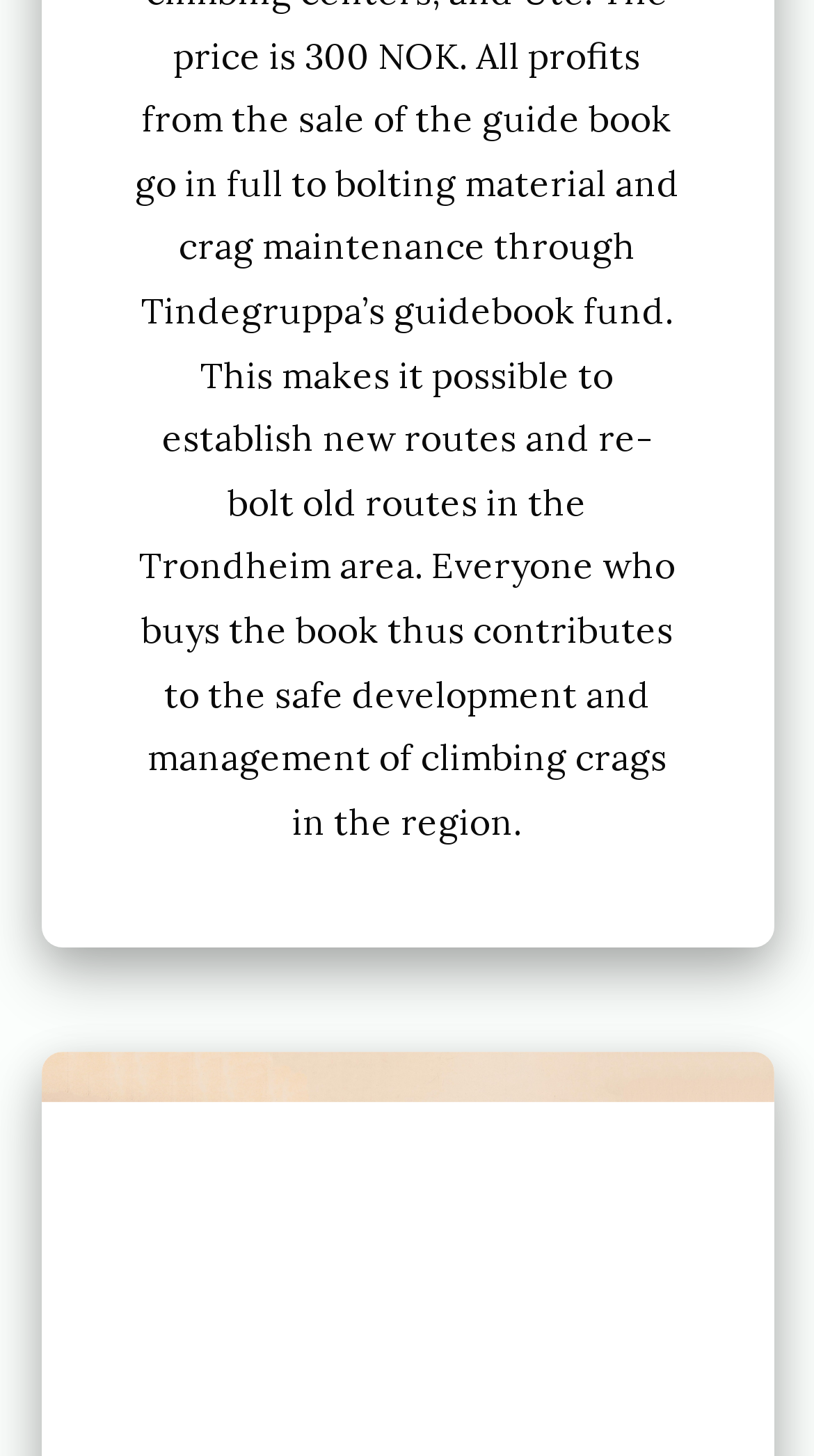Respond to the question below with a single word or phrase: How many language options are available?

2